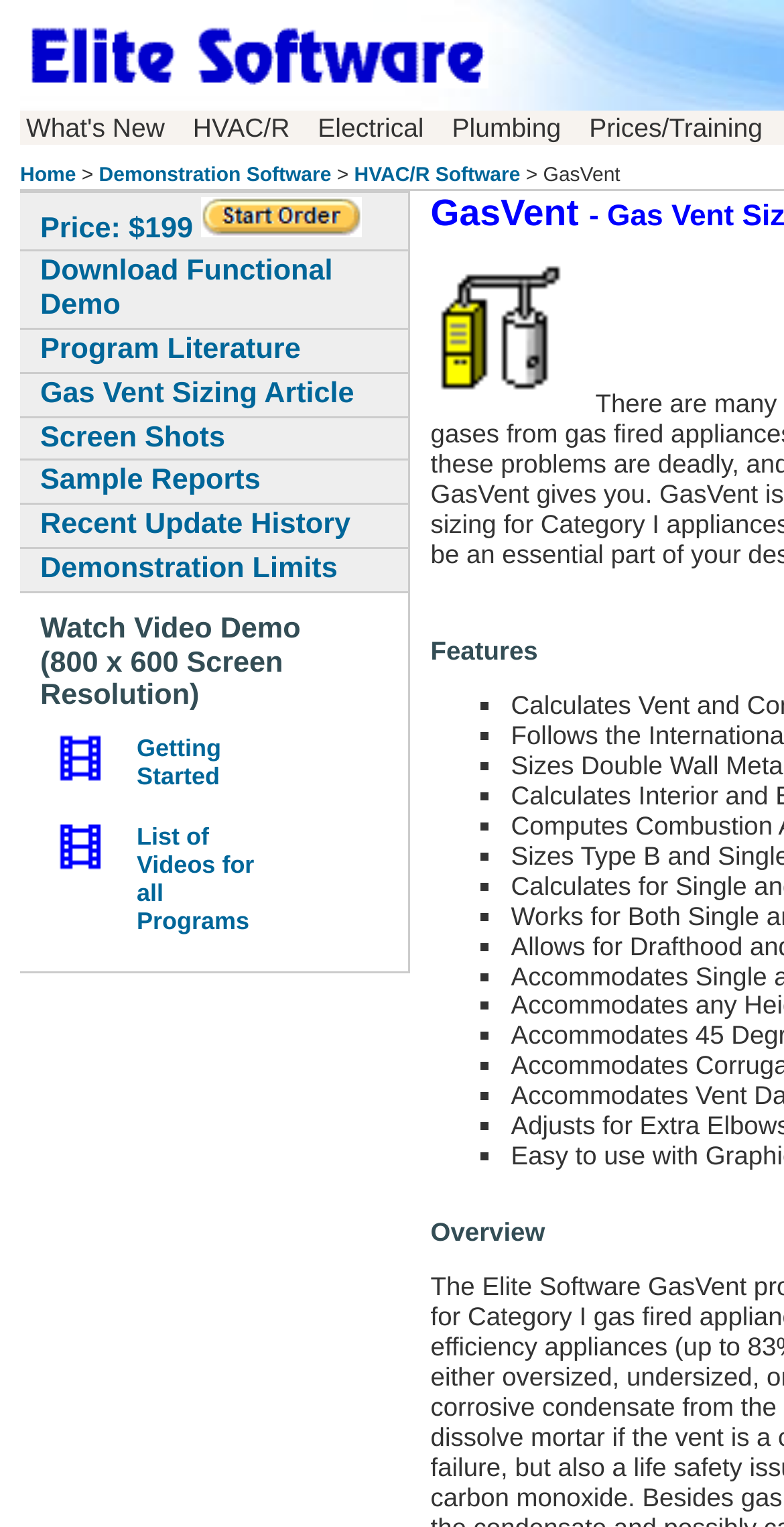Please reply with a single word or brief phrase to the question: 
What is the resolution required for watching the video demo?

800 x 600